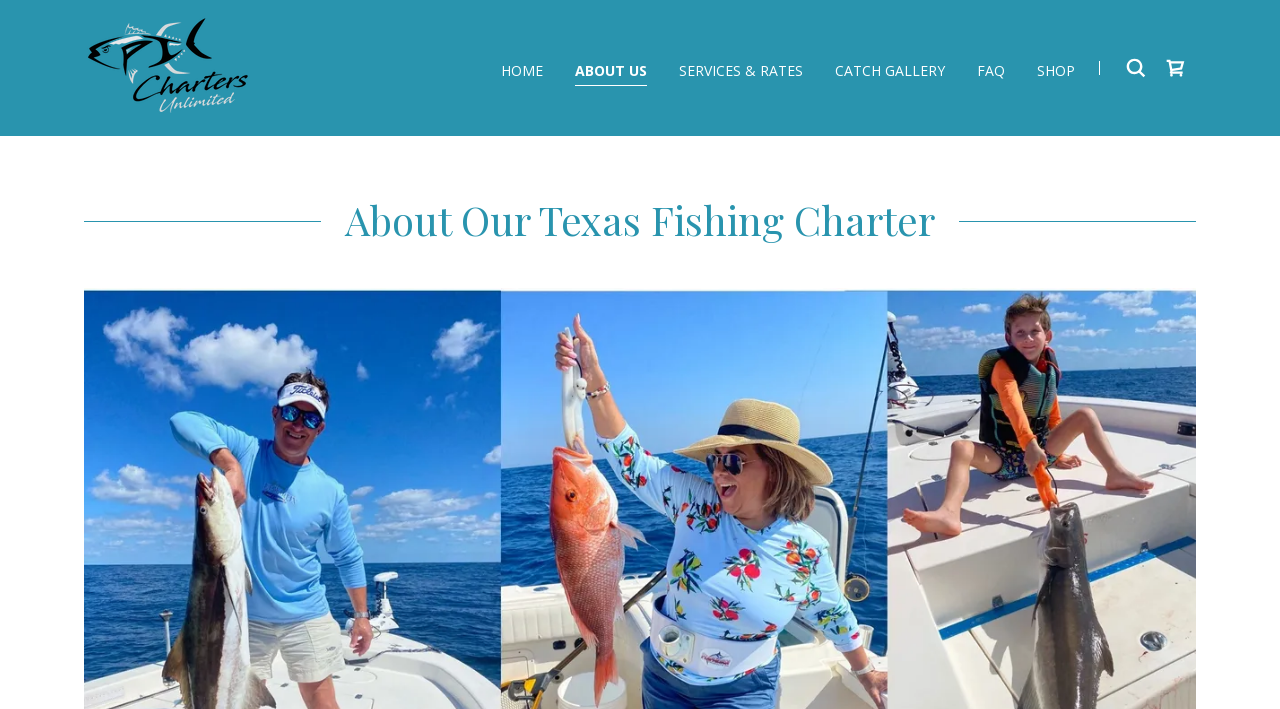Determine the bounding box coordinates of the section to be clicked to follow the instruction: "view about us". The coordinates should be given as four float numbers between 0 and 1, formatted as [left, top, right, bottom].

[0.449, 0.083, 0.505, 0.121]